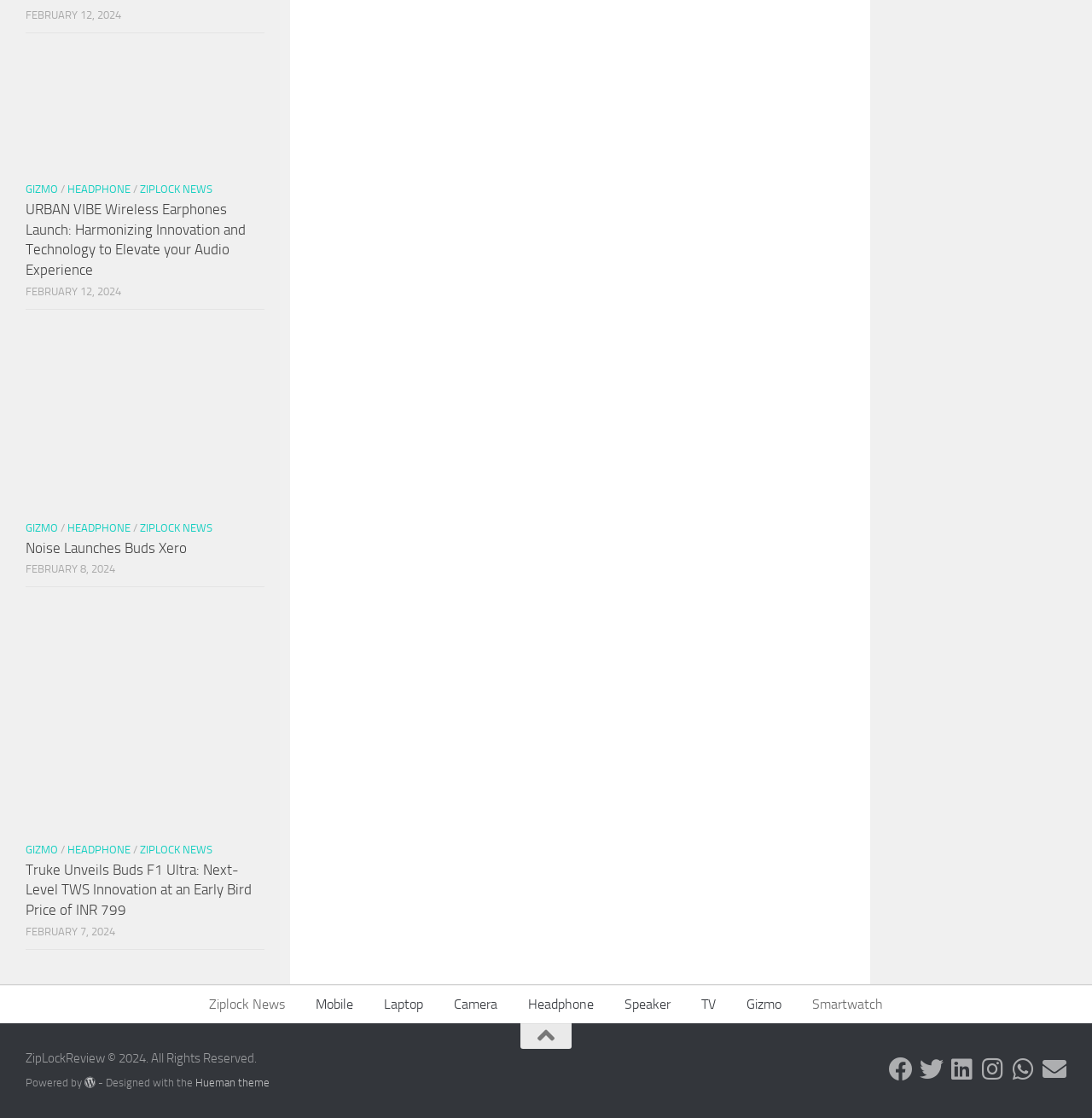Use a single word or phrase to answer the question: 
What is the name of the company that launched Buds Xero?

Noise